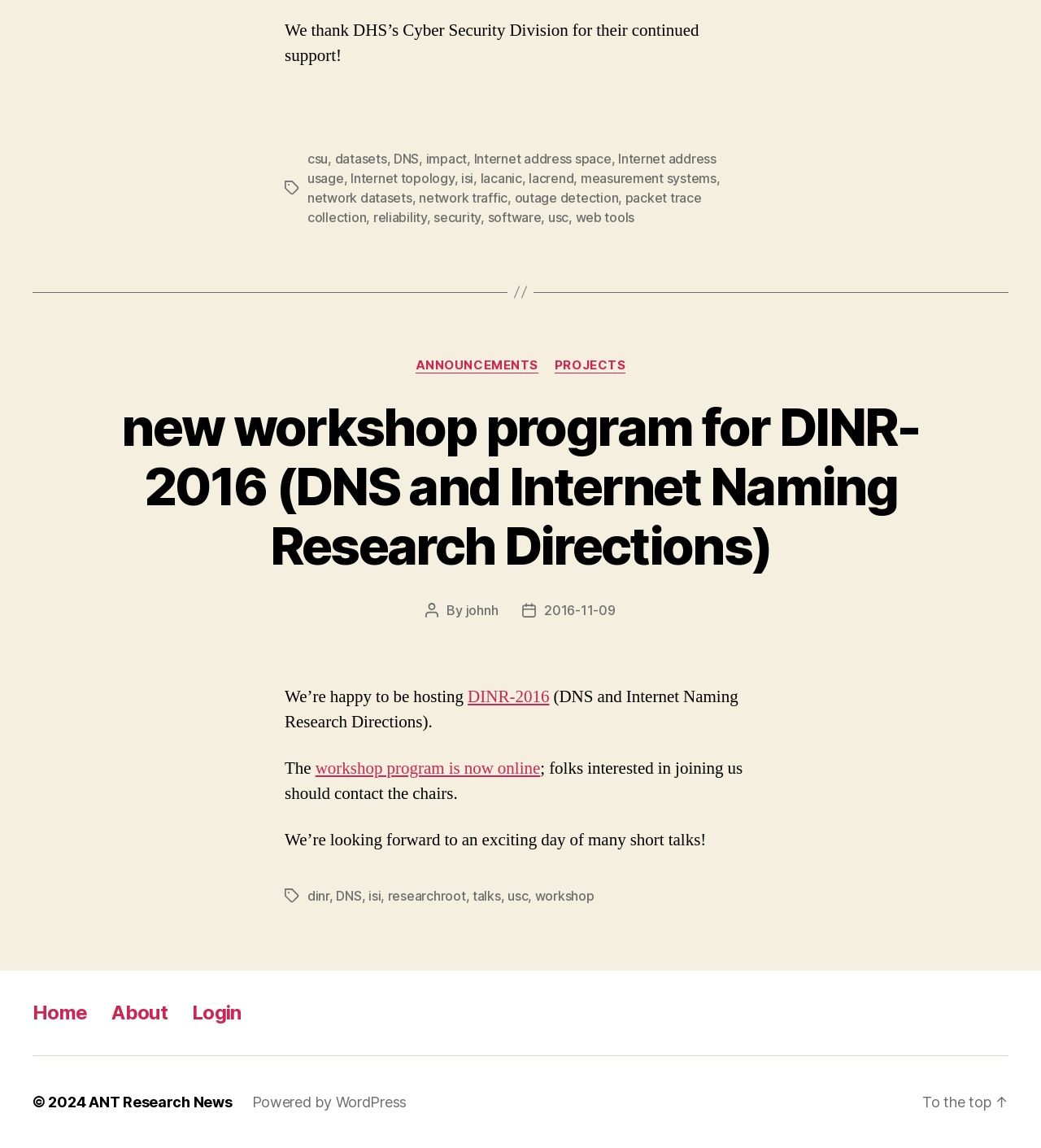Please specify the bounding box coordinates of the area that should be clicked to accomplish the following instruction: "check the post date of the article". The coordinates should consist of four float numbers between 0 and 1, i.e., [left, top, right, bottom].

[0.523, 0.524, 0.591, 0.539]